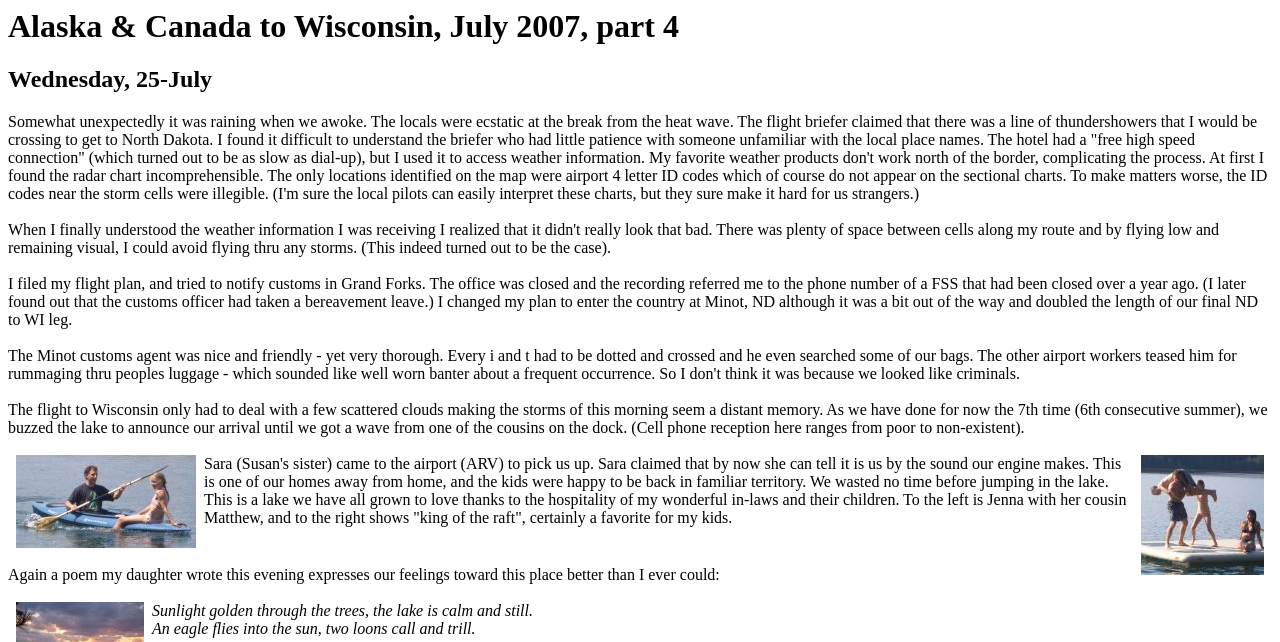Generate a comprehensive description of the webpage.

This webpage is about a travel blog, specifically part 4 of a trip to Alaska and Canada. At the top, there is a heading that reads "Alaska & Canada to Wisconsin, July 2007, part 4", followed by a subheading "Wednesday, 25-July". 

Below the headings, there are four paragraphs of text that describe the author's experiences on that day. The first paragraph talks about the author waking up to rain and trying to understand the weather forecast. The second paragraph discusses the author's difficulties in filing a flight plan and notifying customs. The third paragraph describes the flight to Wisconsin, and the fourth paragraph talks about the author's arrival at the lake and their happy reunion with family.

There are two images on the page, one located near the middle and the other near the bottom. The images are not described, but they are likely related to the travel blog.

Below the images, there is another paragraph of text that describes the author's arrival at the airport and their reunion with family. The text also mentions the author's children and their love for the lake.

The final section of the page features a poem written by the author's daughter, which expresses their feelings towards the lake. The poem is divided into three lines, each on a separate line, and describes the serene and peaceful atmosphere of the lake.